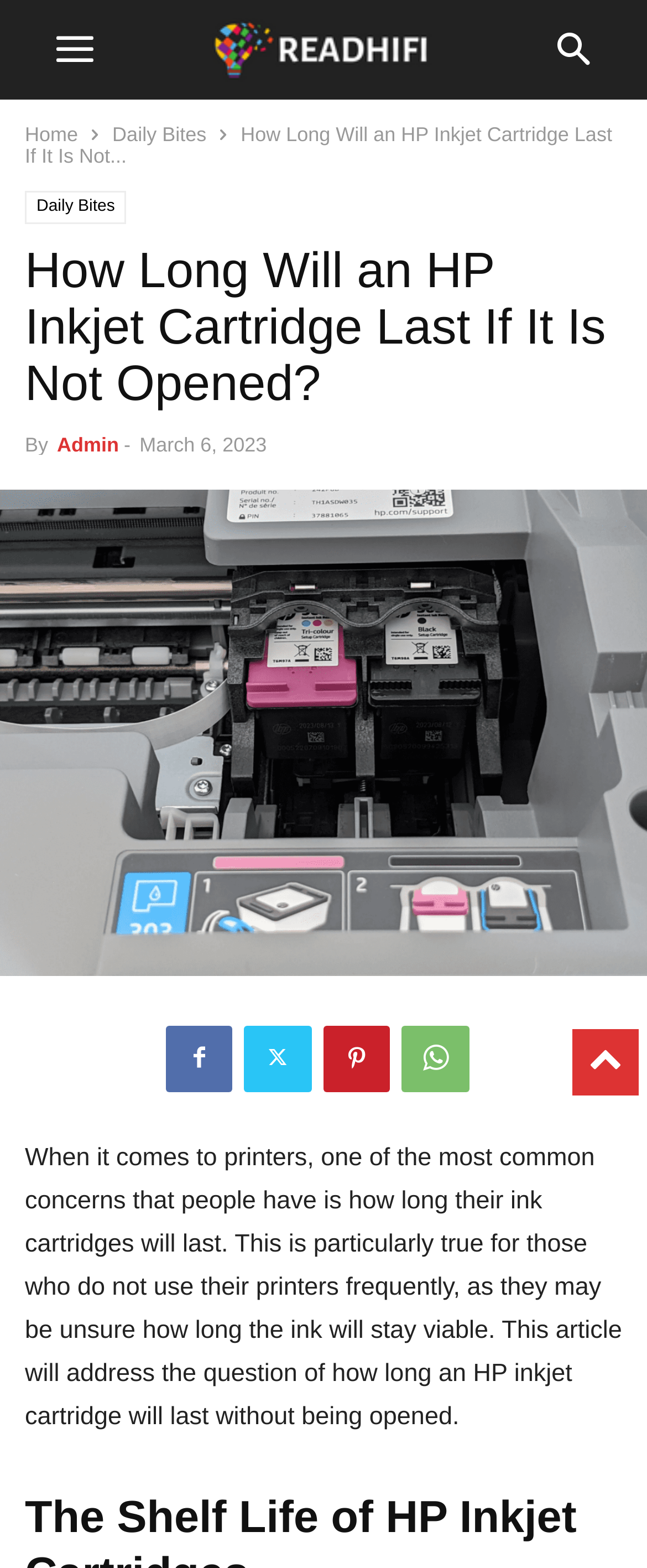Extract the primary header of the webpage and generate its text.

How Long Will an HP Inkjet Cartridge Last If It Is Not Opened?